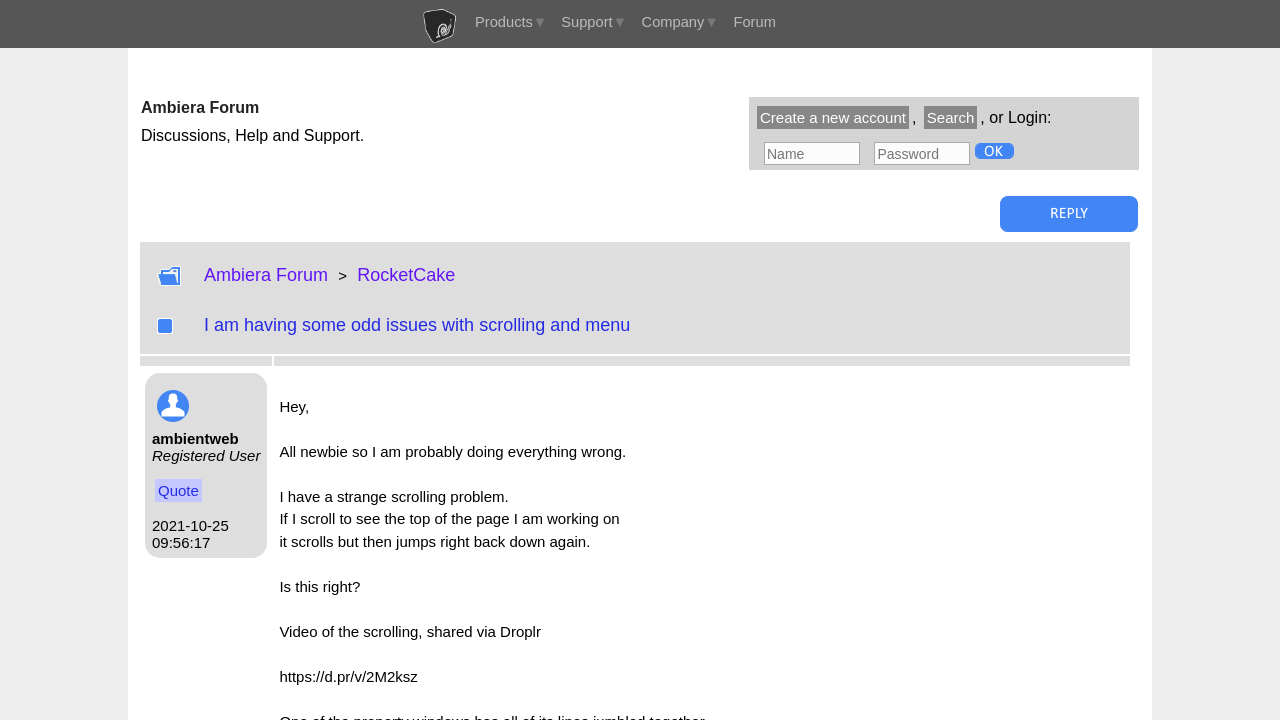Locate the bounding box coordinates of the clickable region to complete the following instruction: "Click the 'reply' button."

[0.78, 0.272, 0.89, 0.324]